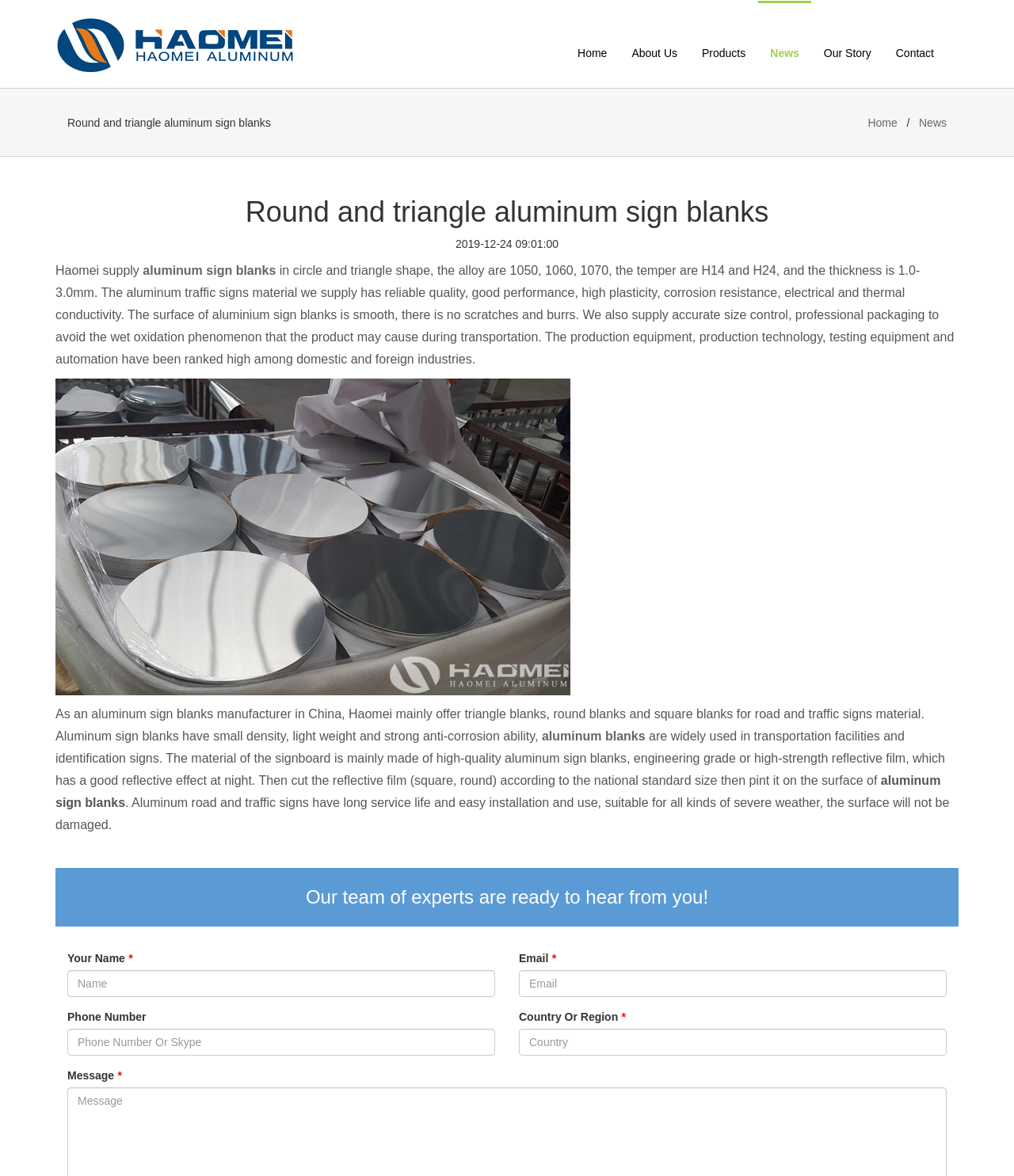Please find and report the bounding box coordinates of the element to click in order to perform the following action: "Enter your email in the input field". The coordinates should be expressed as four float numbers between 0 and 1, in the format [left, top, right, bottom].

[0.512, 0.825, 0.934, 0.848]